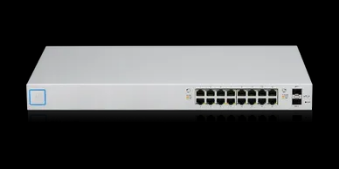Give a complete and detailed account of the image.

The image features the UniFi US16-150W Switch, a sleek and modern network device prominently displayed against a dark background. This compact switch boasts 18 independent ports, including 16 Gigabit Ethernet ports that support Power over Ethernet (PoE+), alongside 2 SFP ports for optical connectivity. It is designed for robust performance, making it an ideal choice for both home and business networking solutions. The overall aesthetic reflects an industrial design, integrating functionality with a minimalist look suitable for any tech setup.